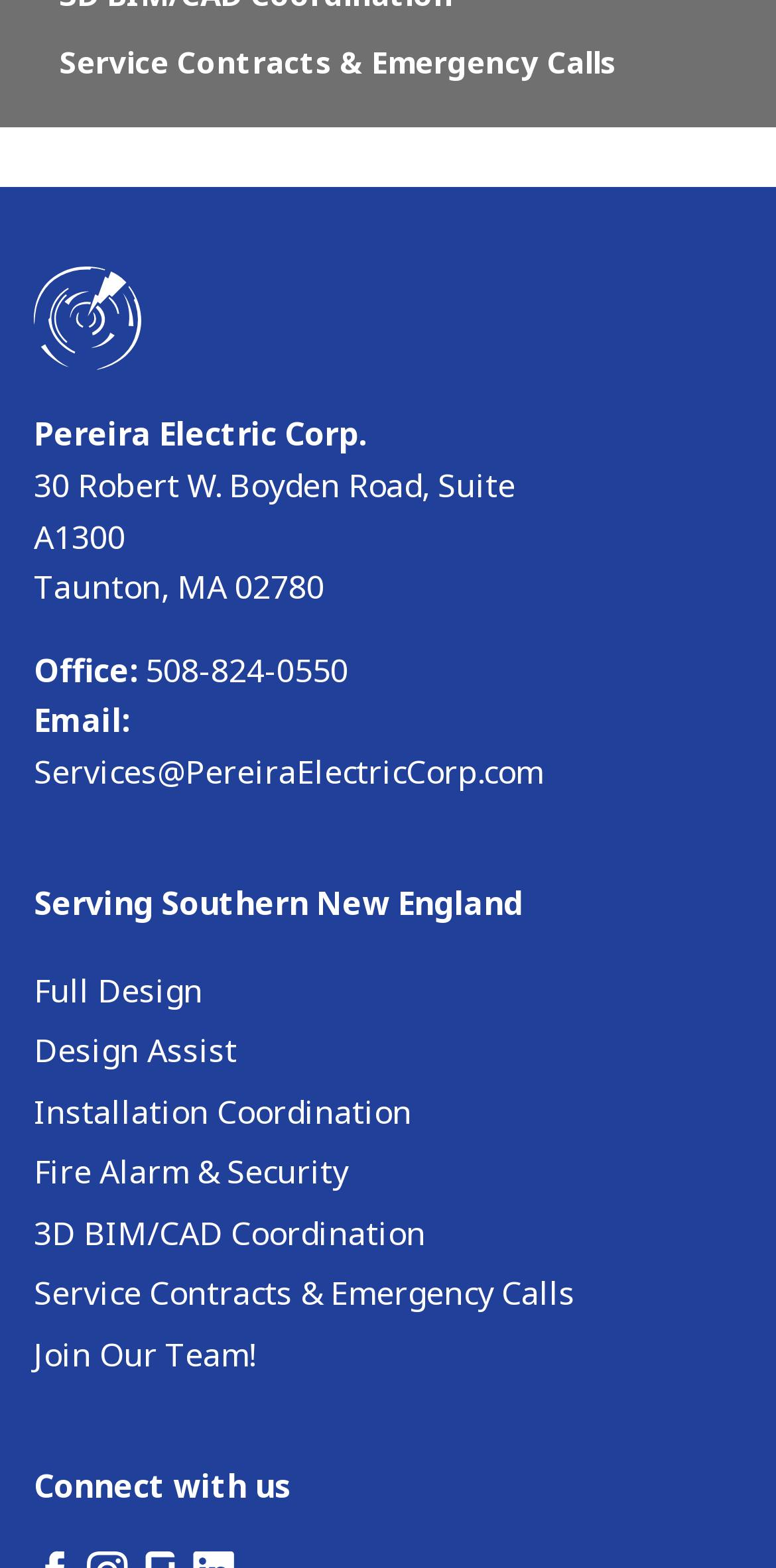Locate the bounding box coordinates of the clickable region necessary to complete the following instruction: "Learn more about Full Design services". Provide the coordinates in the format of four float numbers between 0 and 1, i.e., [left, top, right, bottom].

[0.044, 0.617, 0.262, 0.645]